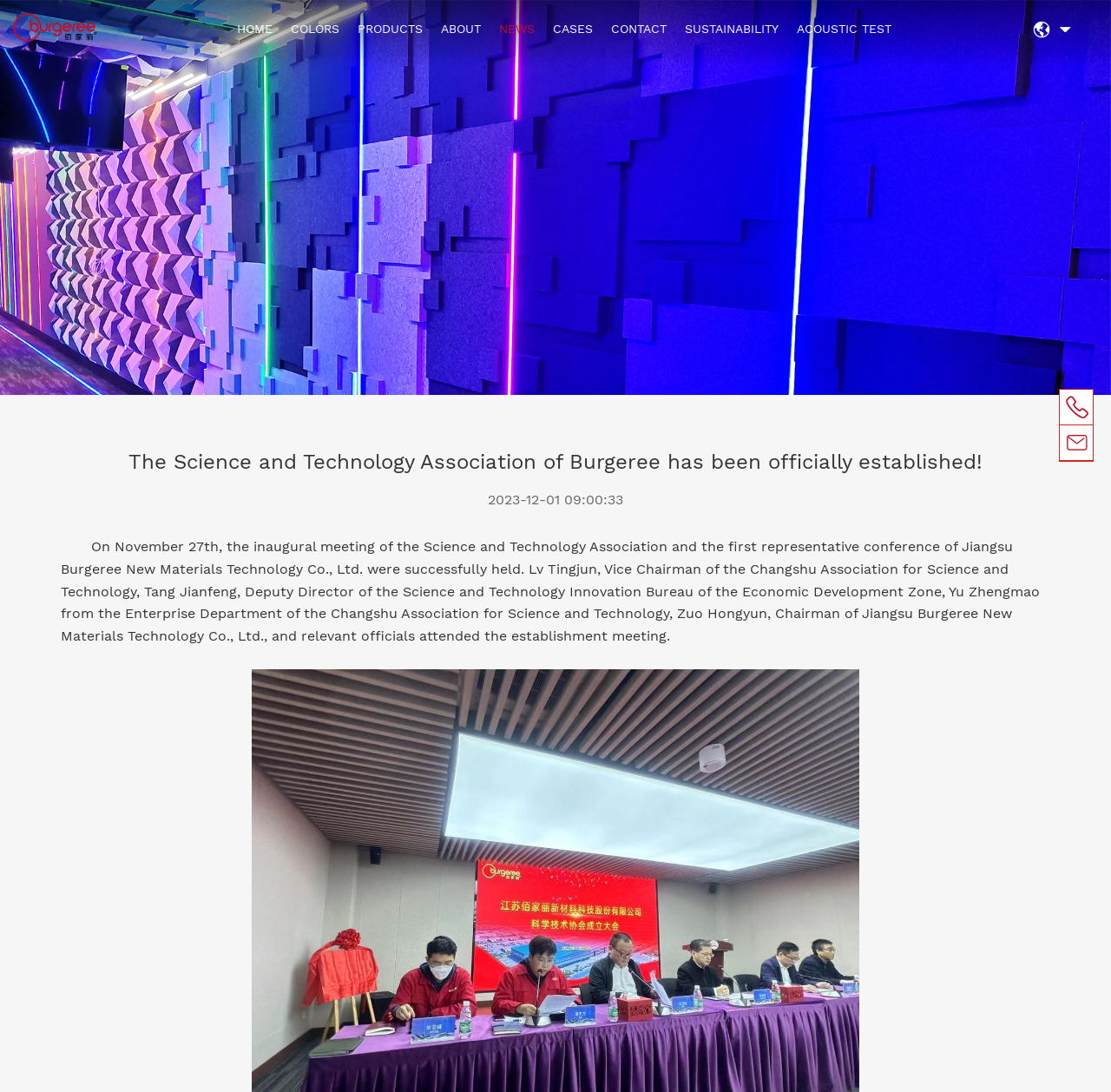Using the description "COLORS", locate and provide the bounding box of the UI element.

[0.262, 0.02, 0.305, 0.033]